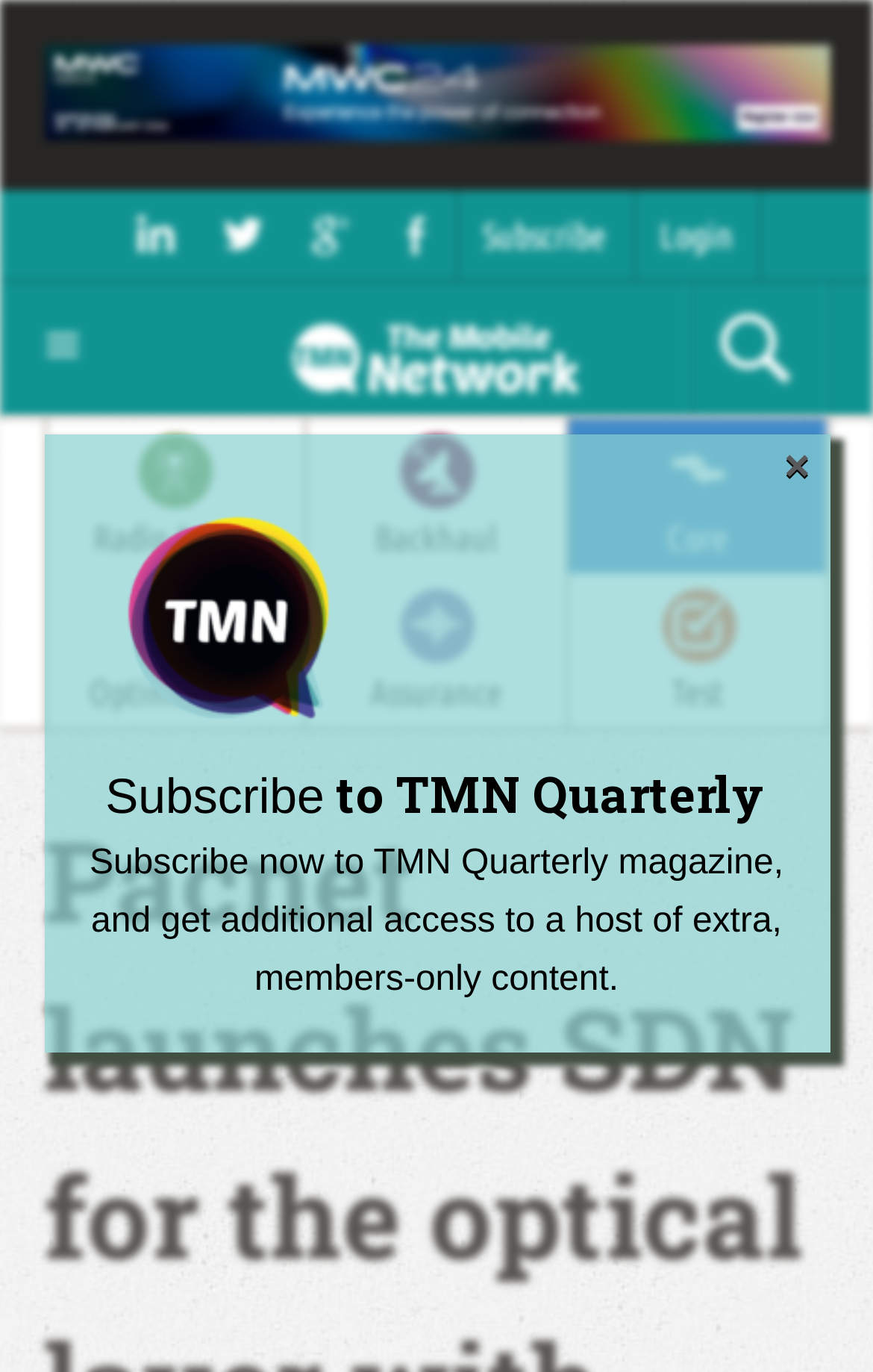Using the element description: "Radio Access 330", determine the bounding box coordinates for the specified UI element. The coordinates should be four float numbers between 0 and 1, [left, top, right, bottom].

[0.053, 0.306, 0.349, 0.418]